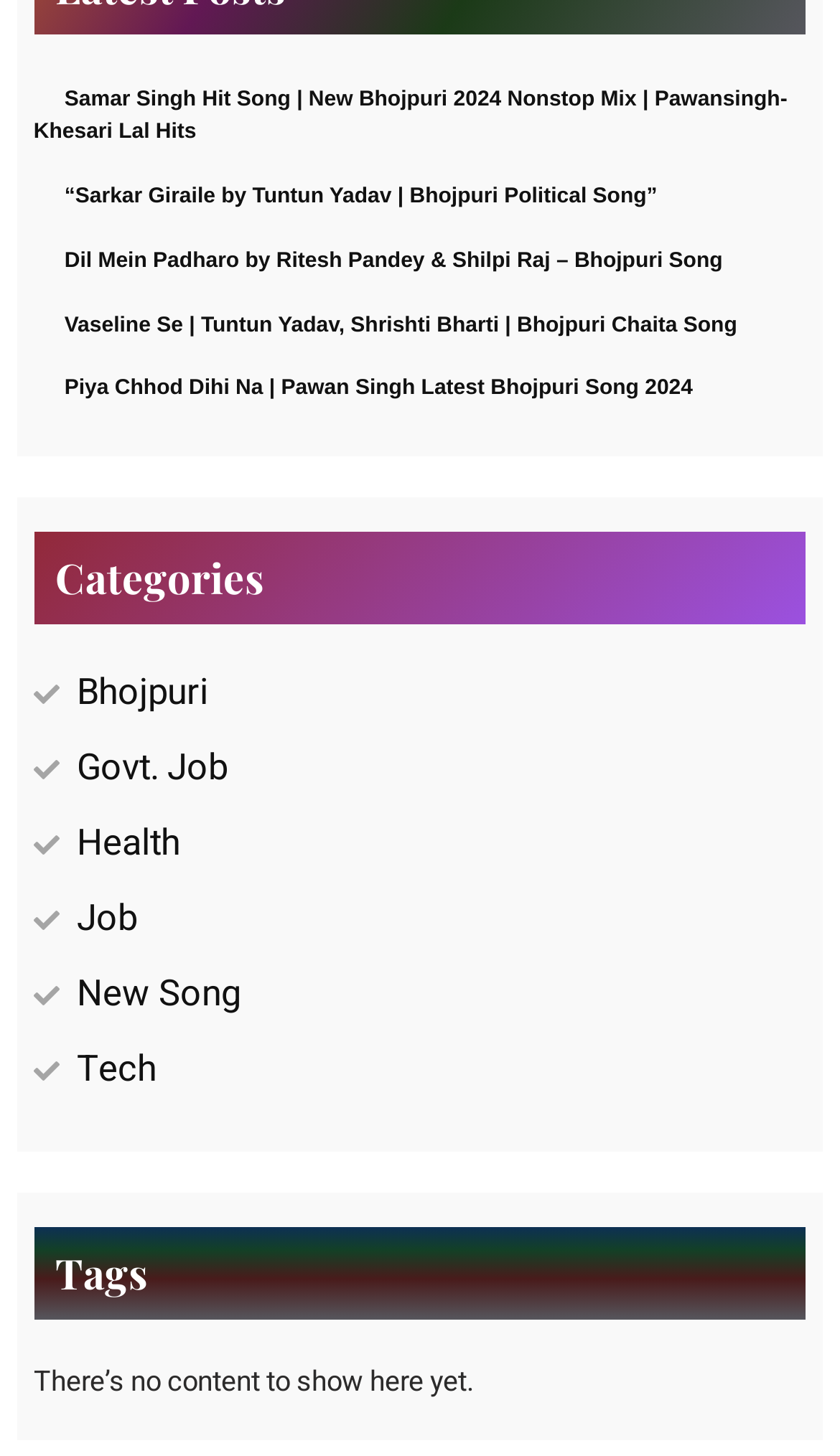Respond with a single word or phrase:
What is the text of the static text element?

There’s no content to show here yet.